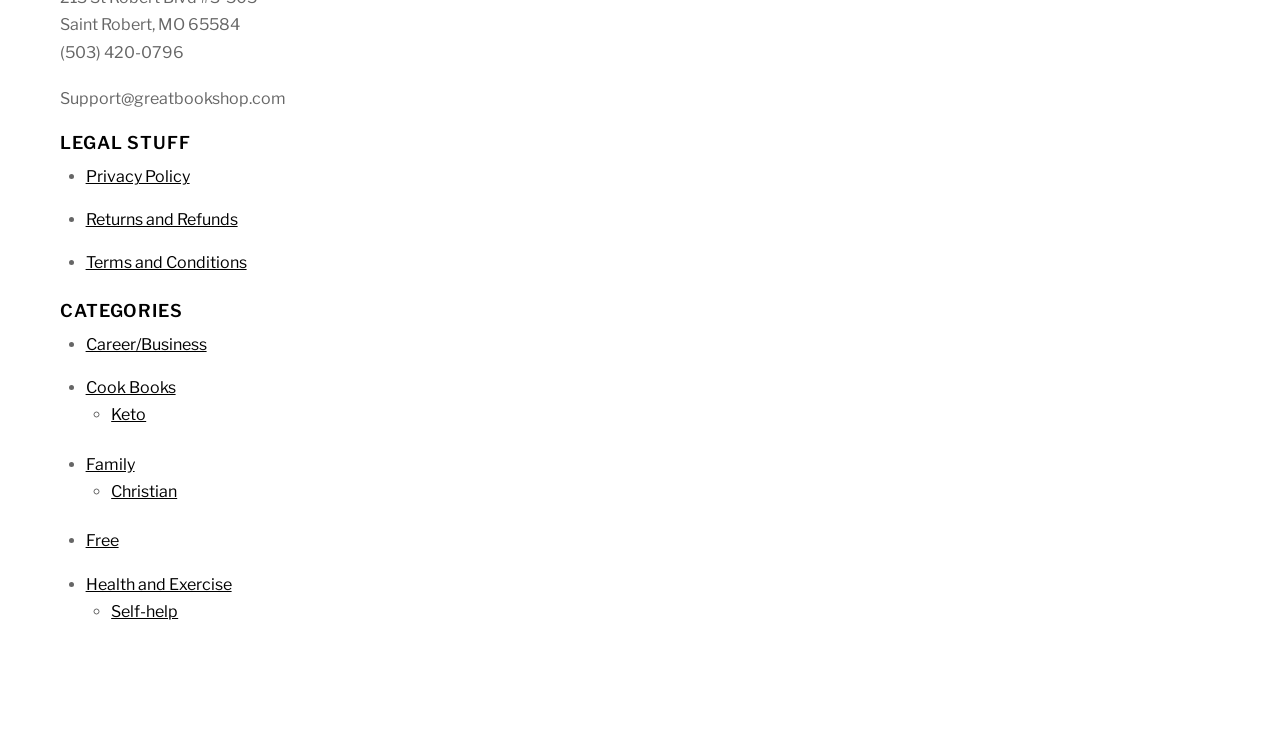What is the phone number of the bookshop?
Please provide a detailed and thorough answer to the question.

The phone number of the bookshop can be found at the top of the webpage, where it is written in a static text element as '(503) 420-0796'.